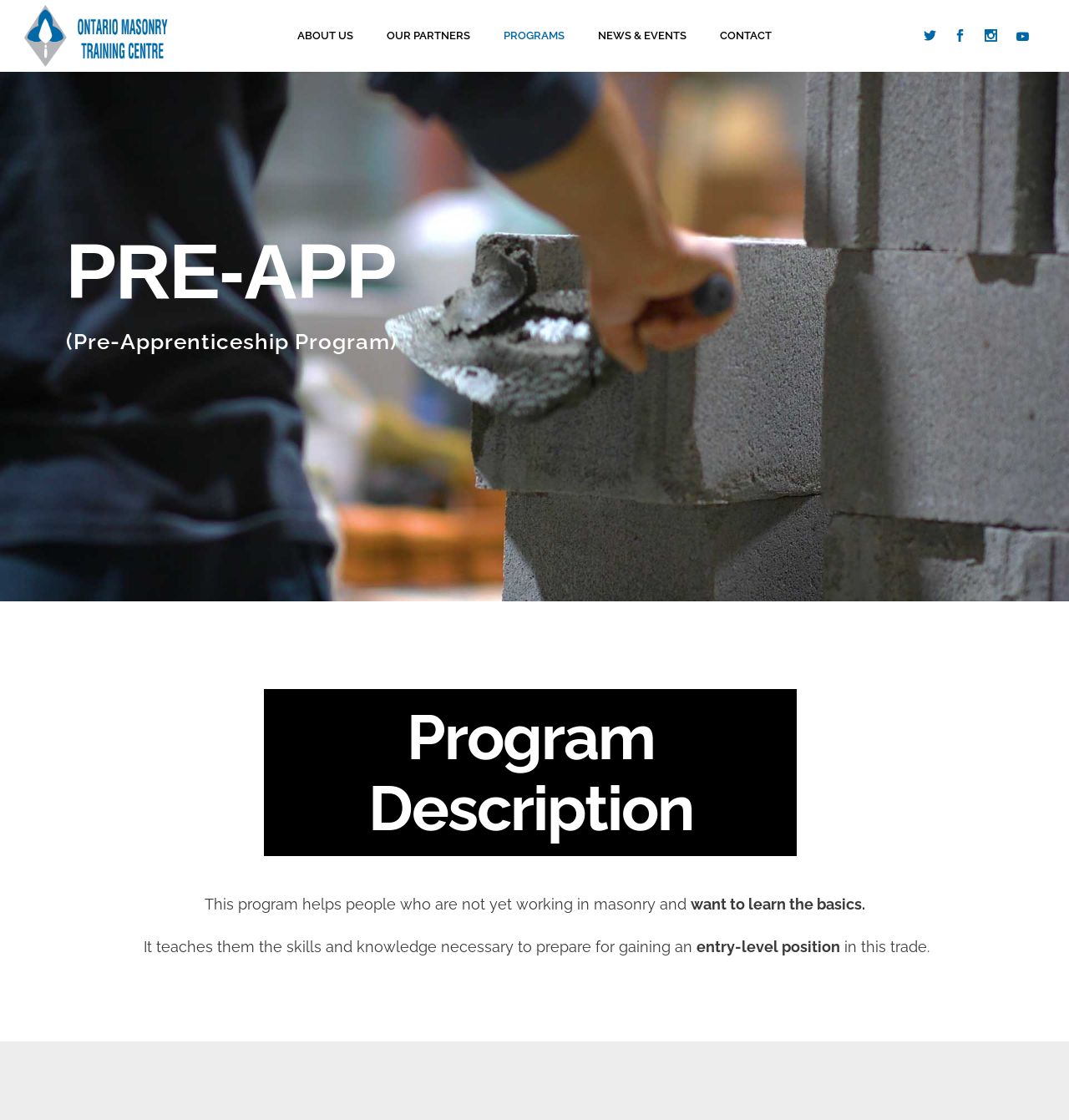How many links are in the top navigation bar?
Please provide a single word or phrase based on the screenshot.

6